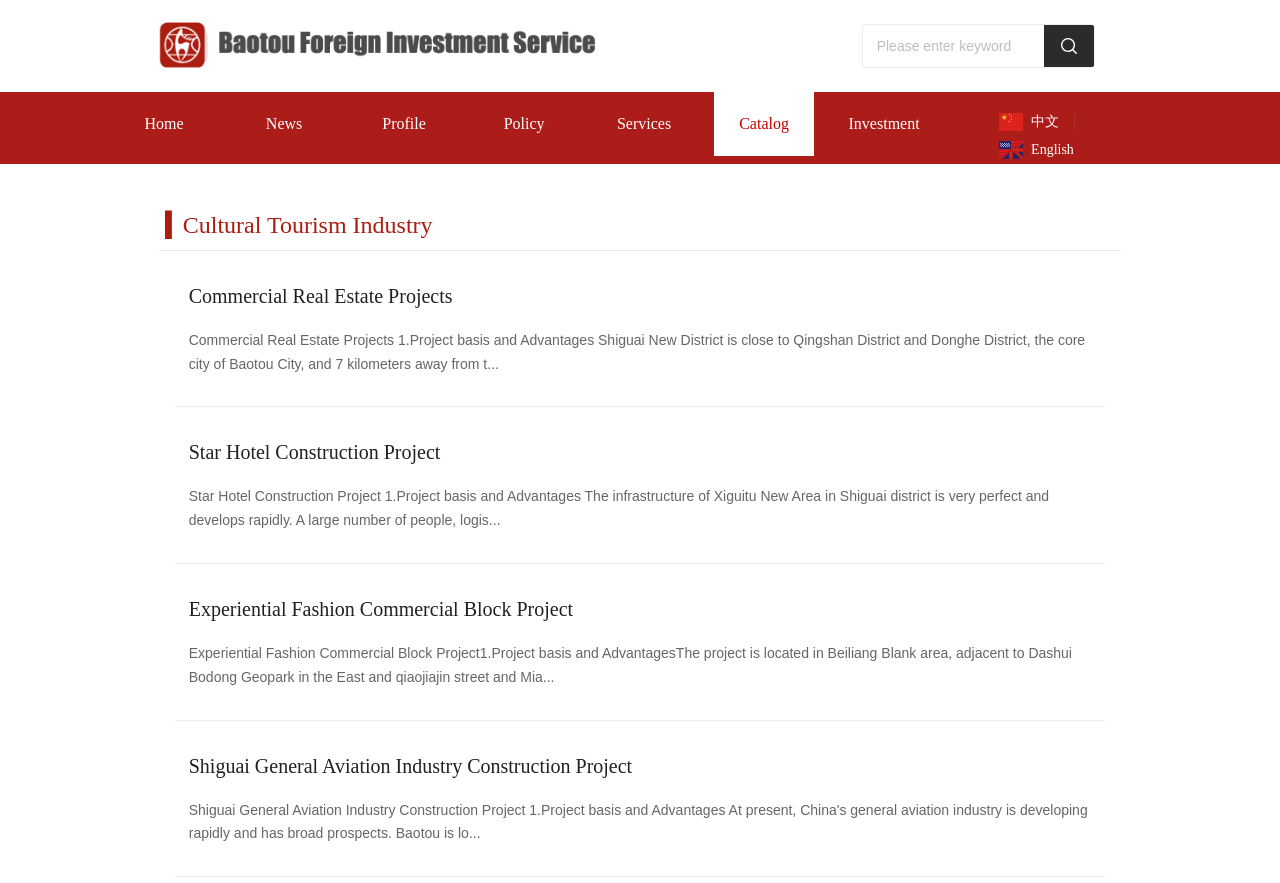What is the language option on the top right corner?
Please describe in detail the information shown in the image to answer the question.

I found two language options on the top right corner, which are '中文' and 'English', located at coordinates [0.781, 0.128, 0.852, 0.148] and [0.781, 0.16, 0.839, 0.18] respectively.